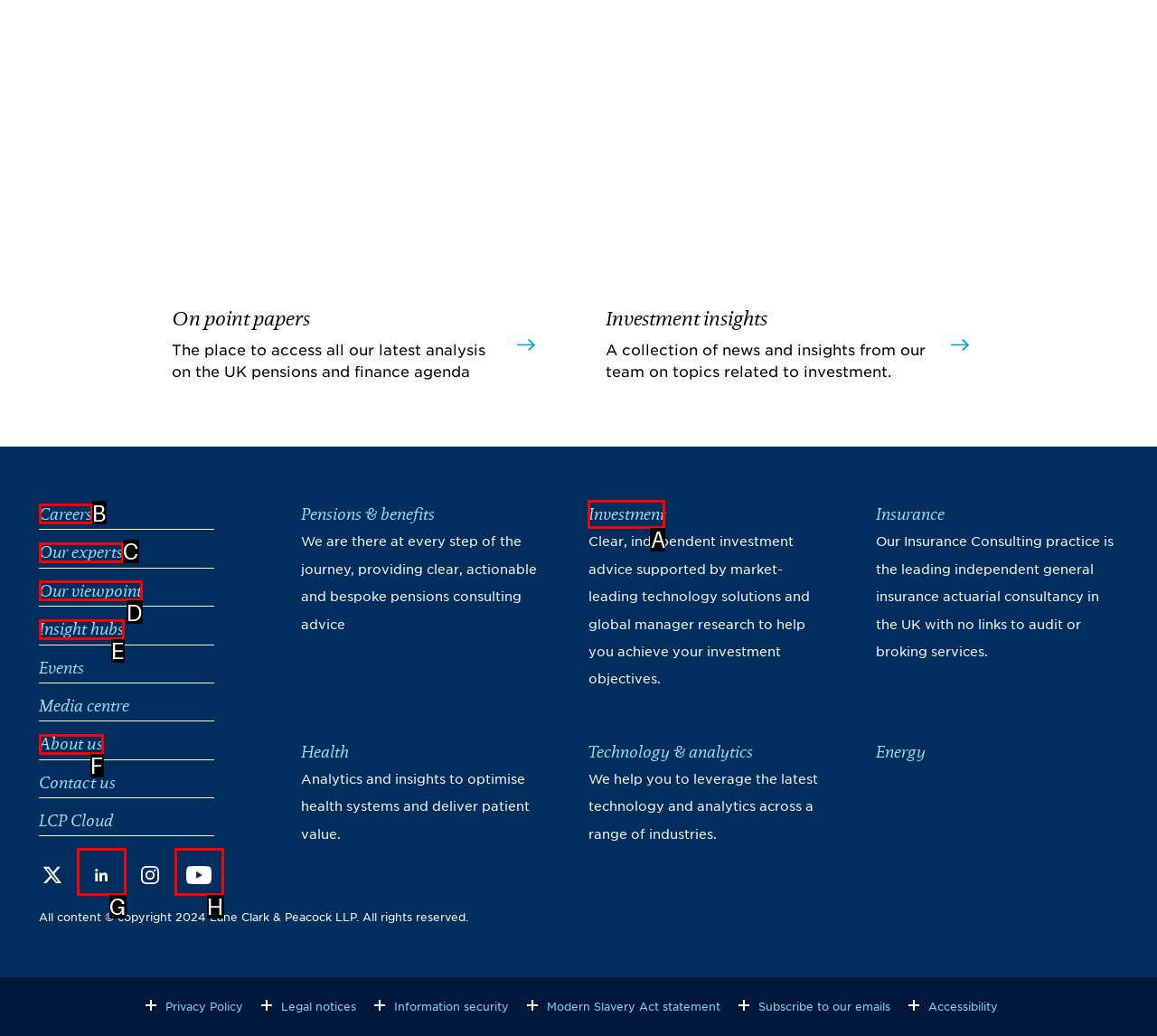From the available choices, determine which HTML element fits this description: parent_node: ELOPEMENTS Respond with the correct letter.

None